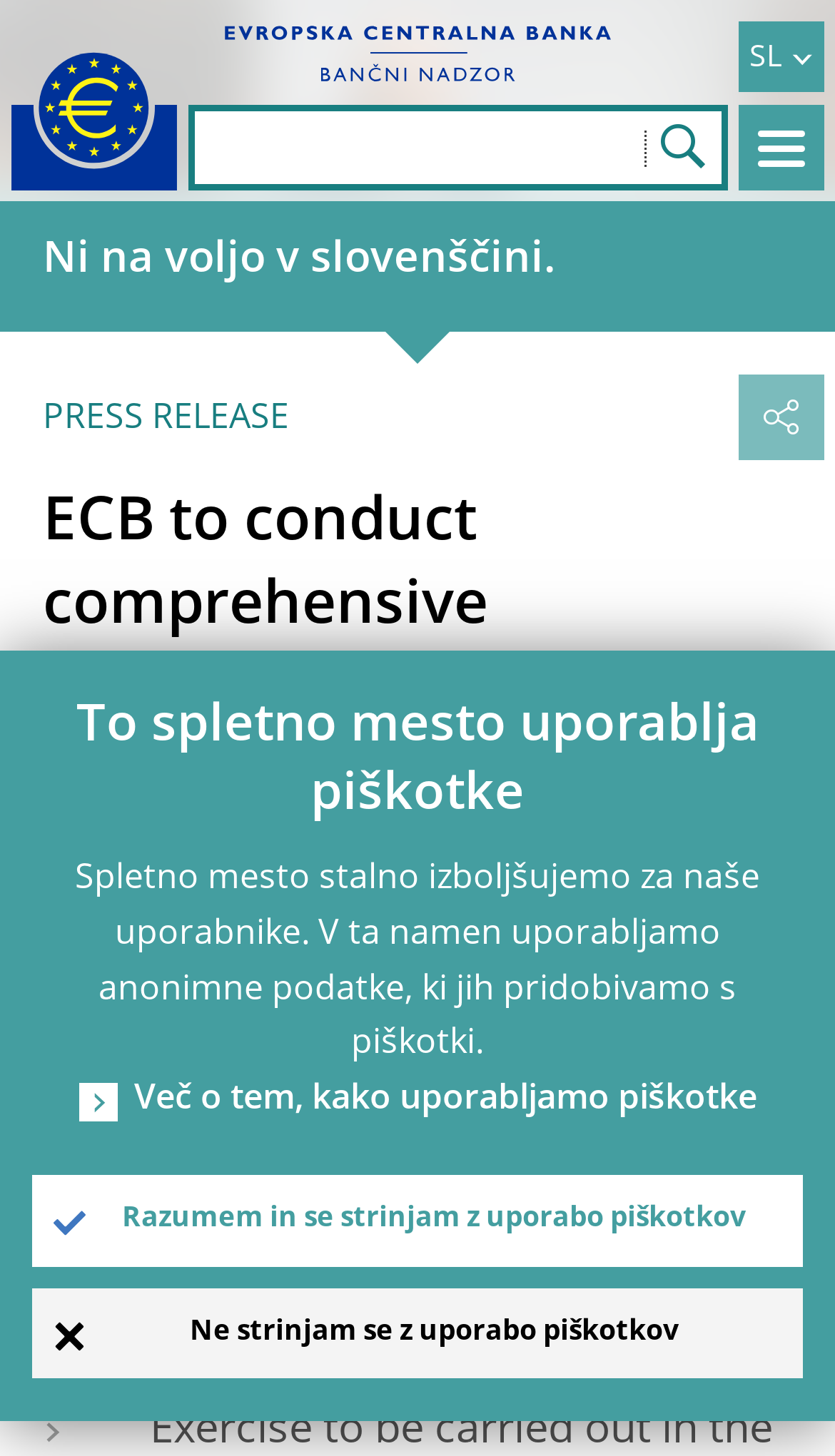What is the topic of the press release?
Make sure to answer the question with a detailed and comprehensive explanation.

I determined the topic of the press release by looking at the heading 'ECB to conduct comprehensive assessment of six Bulgarian banks' and the surrounding text, which suggests that the press release is about the ECB's assessment of Bulgarian banks.